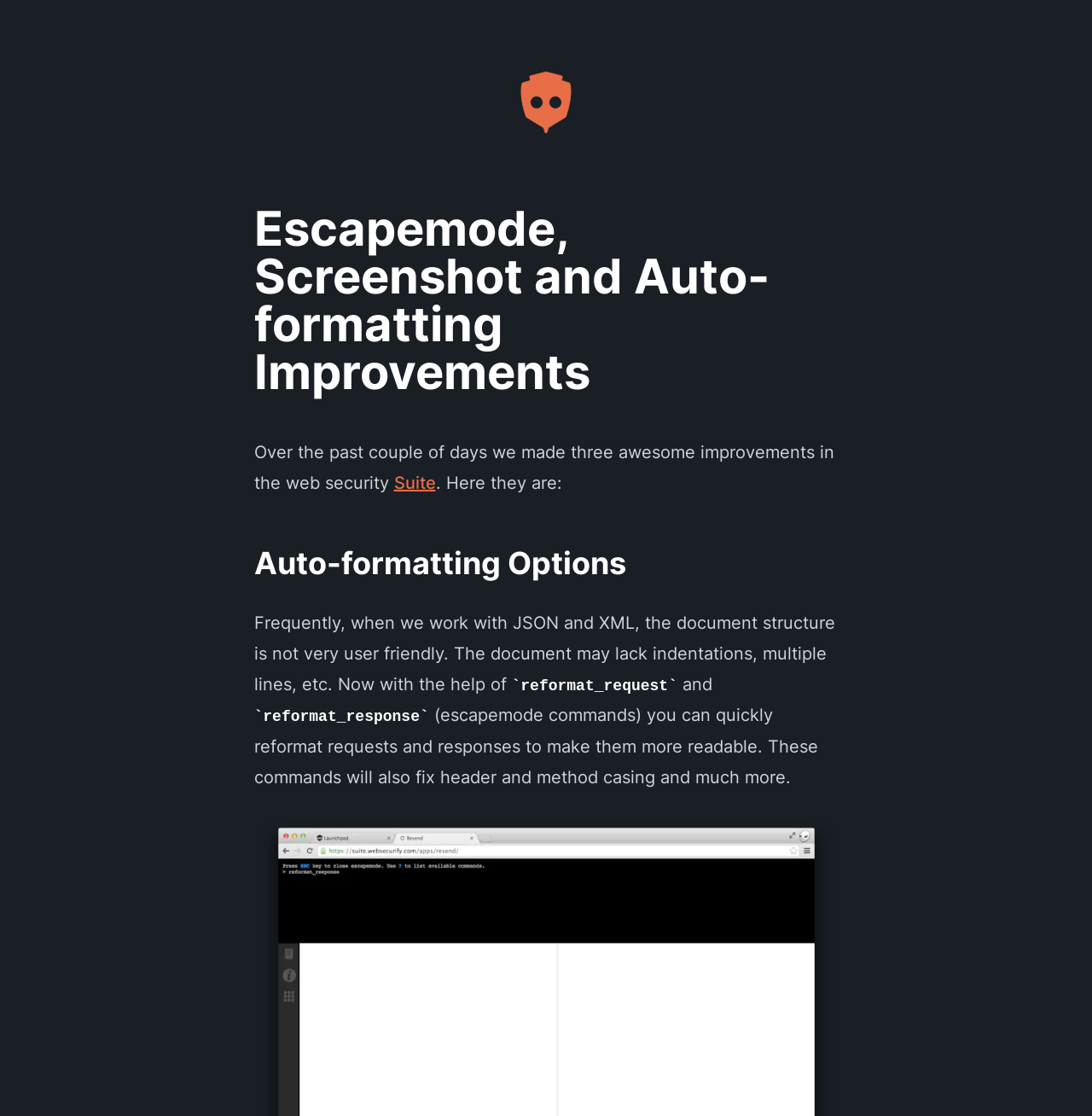Identify the bounding box of the HTML element described as: "Suite".

[0.361, 0.424, 0.399, 0.442]